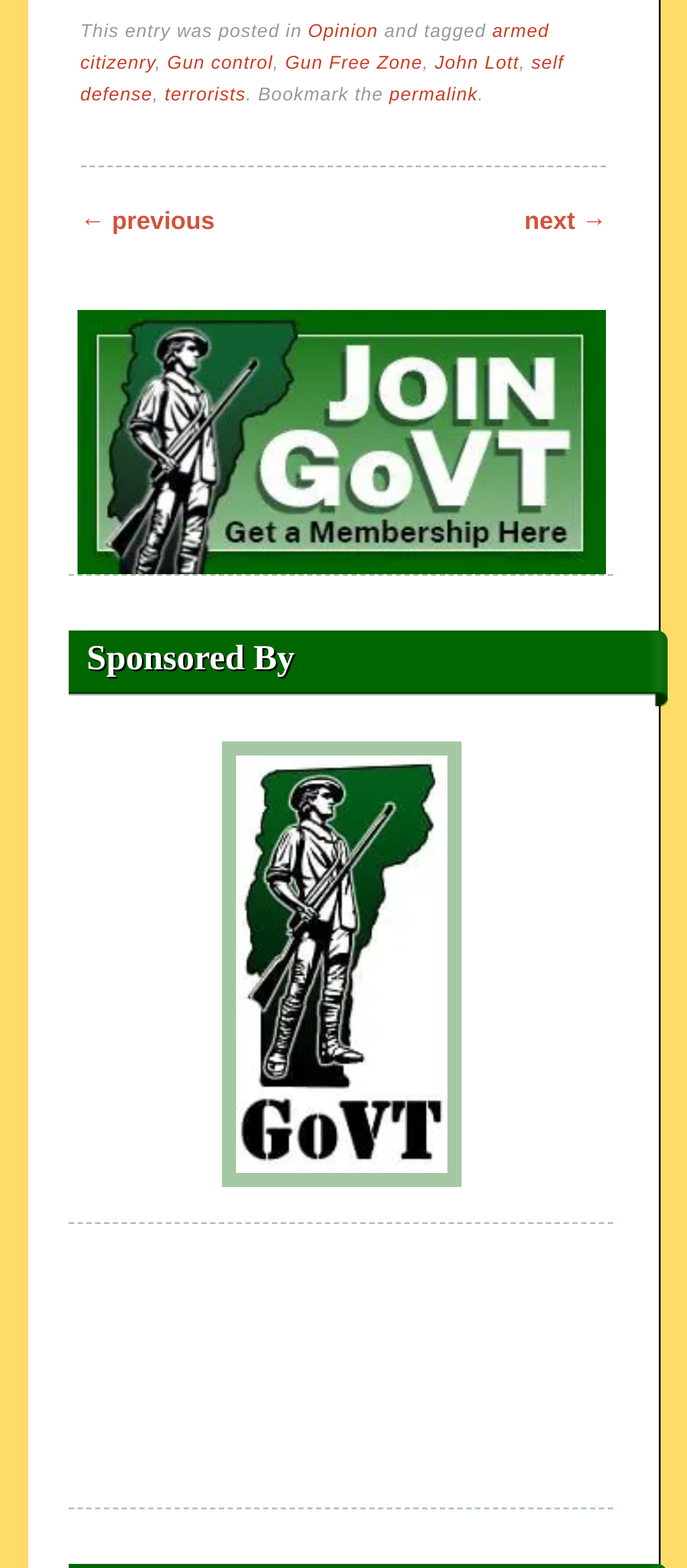Refer to the image and offer a detailed explanation in response to the question: How many images are there on this webpage?

There are two images on this webpage, one is the 'Join Gun Owners of Vermont' image and the other is the 'Donate Now!' image.